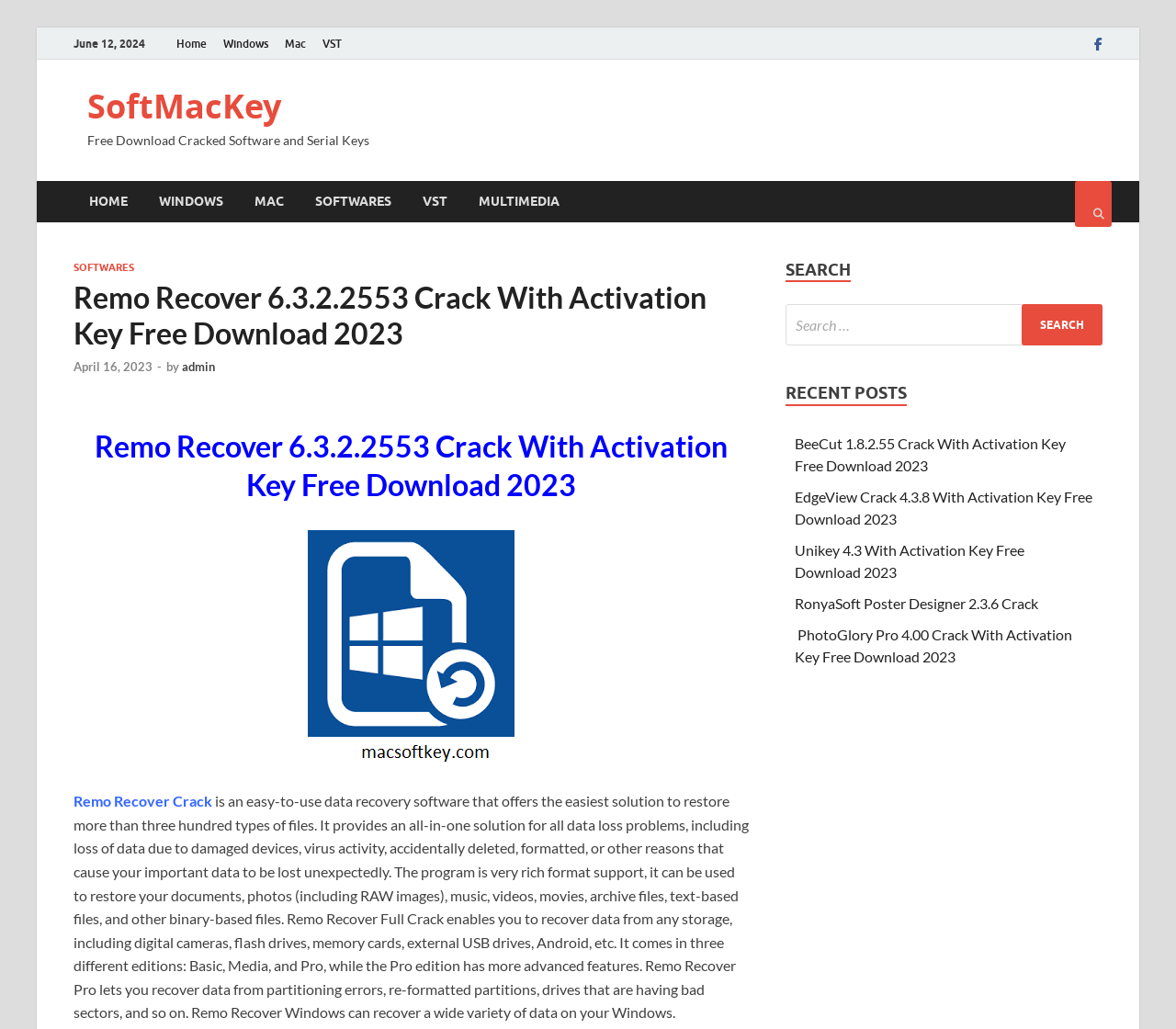Using the element description: "parent_node: Search for: value="Search"", determine the bounding box coordinates. The coordinates should be in the format [left, top, right, bottom], with values between 0 and 1.

[0.869, 0.296, 0.938, 0.336]